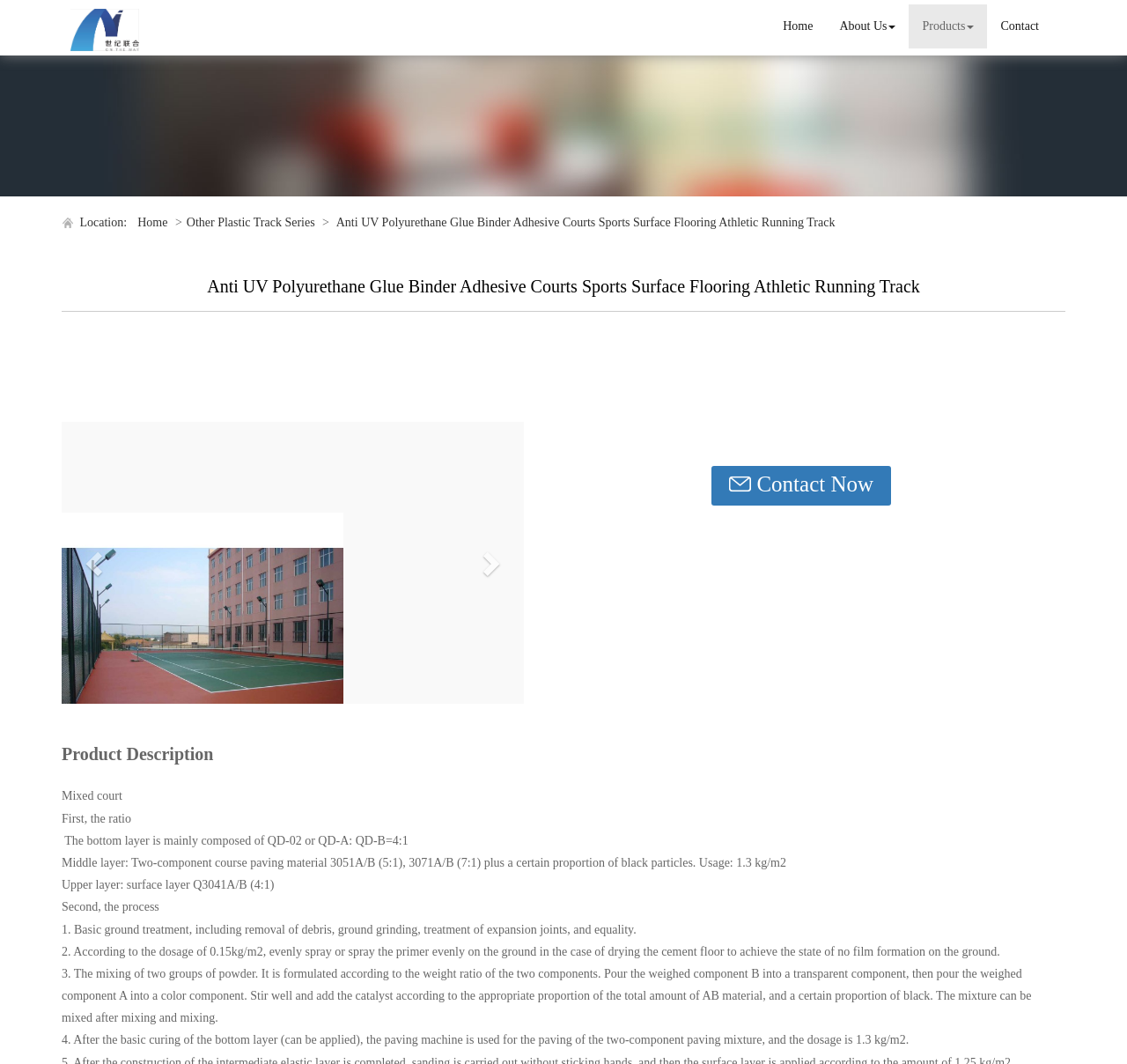Determine the coordinates of the bounding box for the clickable area needed to execute this instruction: "Click the 'Previous' button".

[0.055, 0.397, 0.116, 0.662]